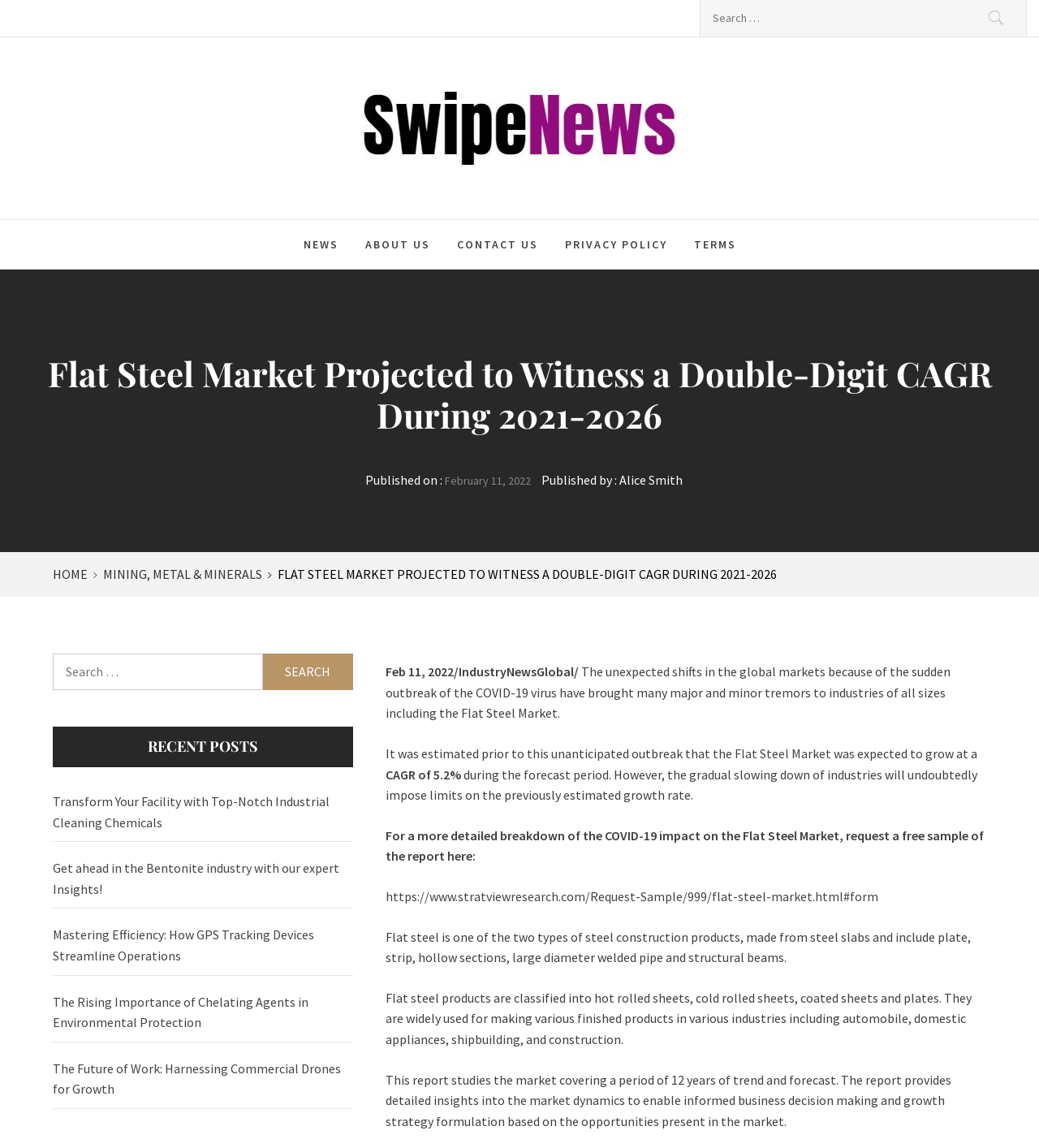Determine the bounding box coordinates of the region I should click to achieve the following instruction: "Call 01562 702047". Ensure the bounding box coordinates are four float numbers between 0 and 1, i.e., [left, top, right, bottom].

None